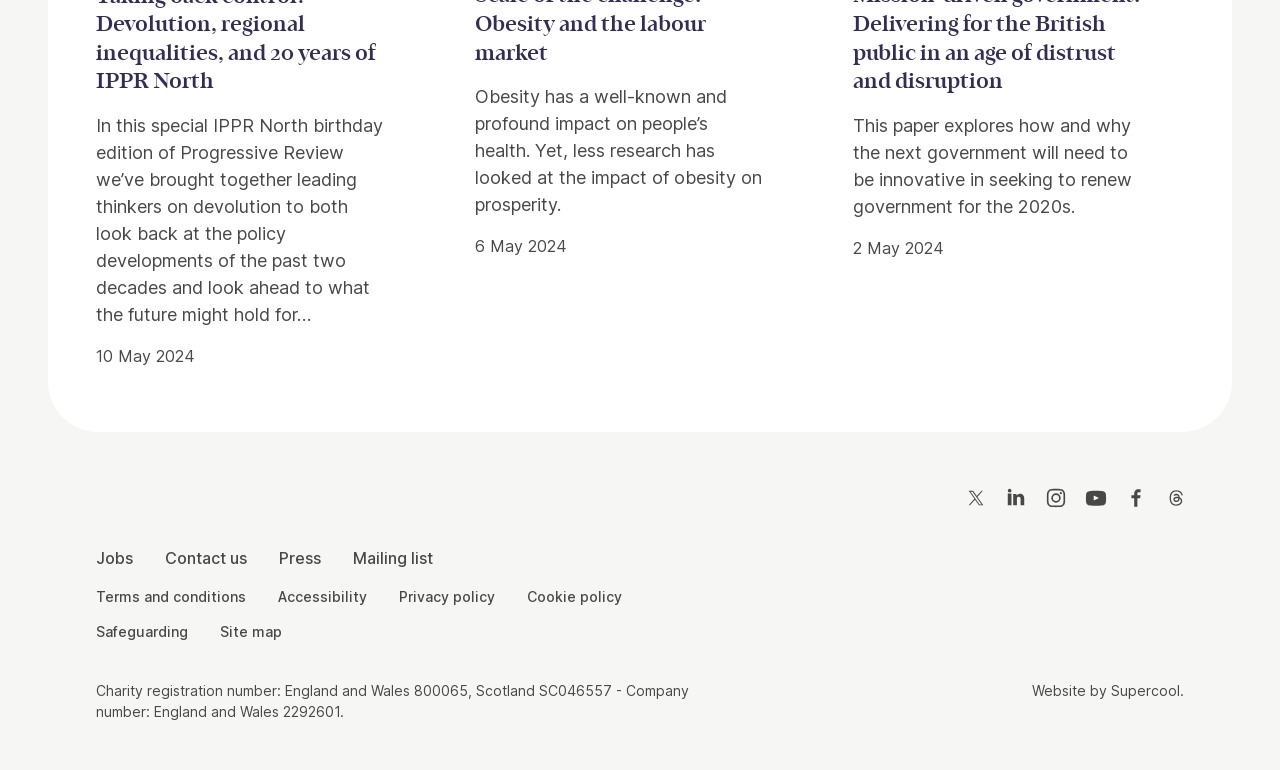Please respond in a single word or phrase: 
What is the company name that developed the website?

Supercool